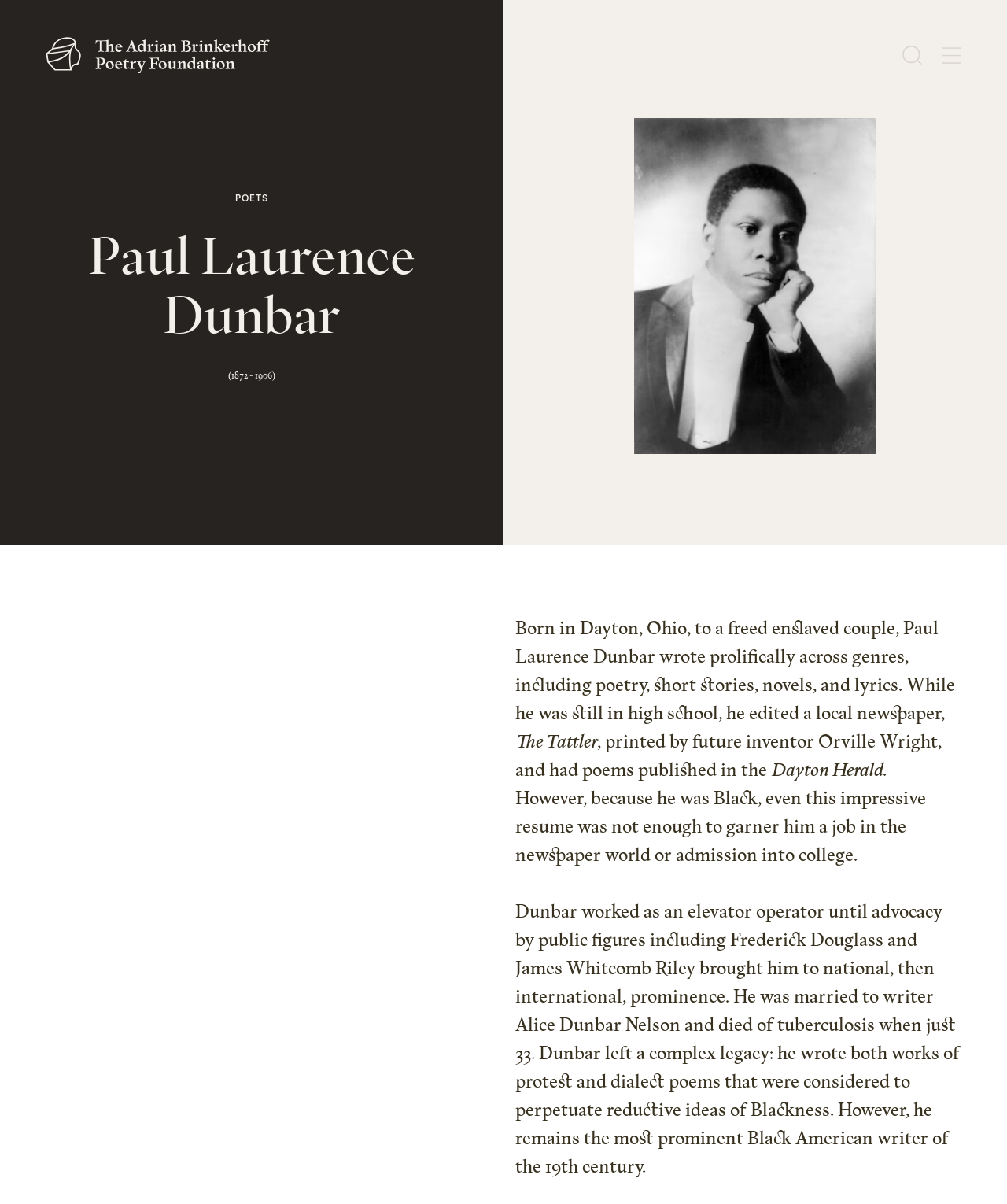Locate the bounding box of the UI element described in the following text: "aria-label="The Adrian Brinkerhoff Poetry Foundation"".

[0.045, 0.031, 0.276, 0.061]